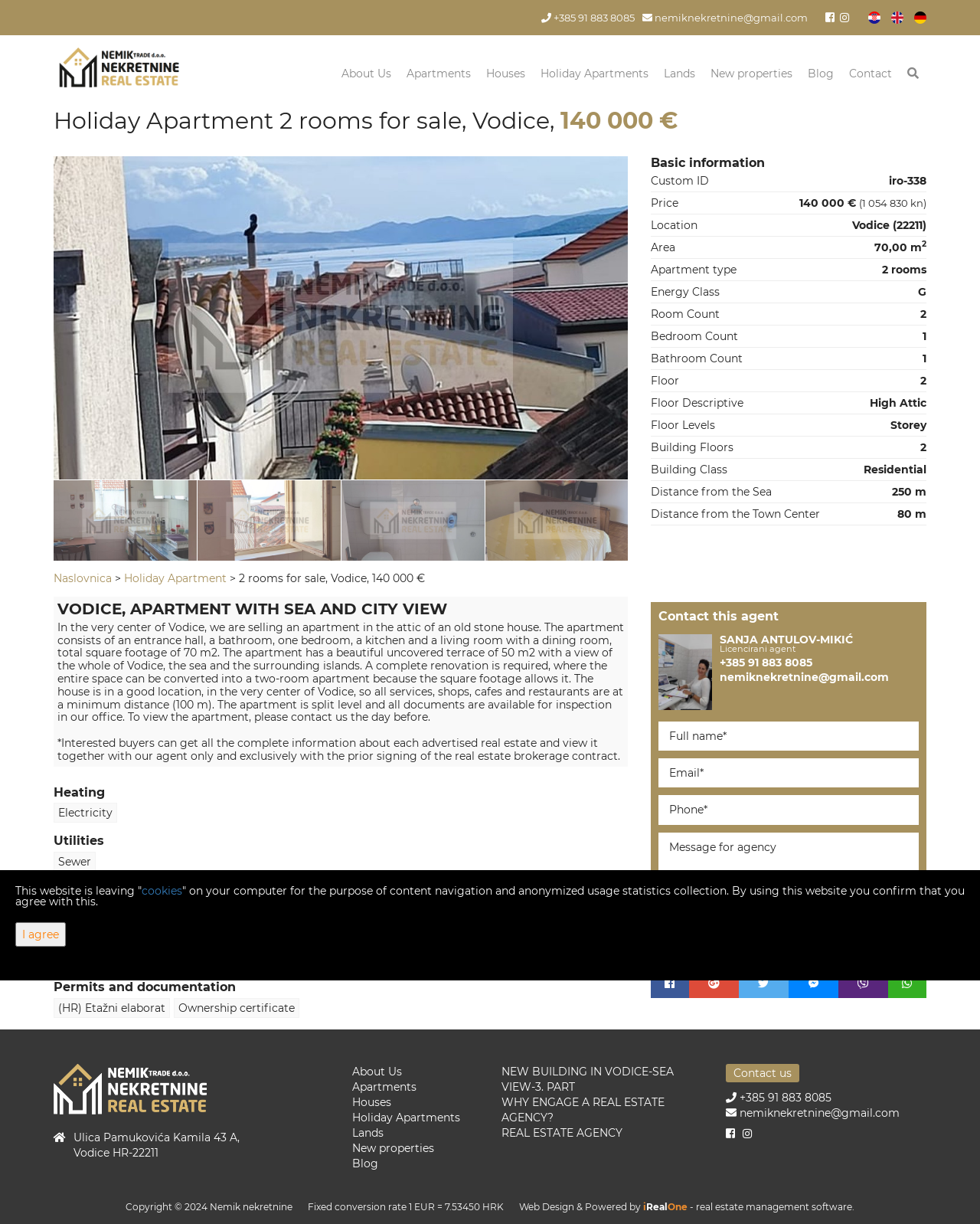What is the location of the apartment?
Craft a detailed and extensive response to the question.

I found the location of the apartment by looking at the 'Basic information' section, where it is listed as 'Location' with a value of 'Vodice (22211)'.